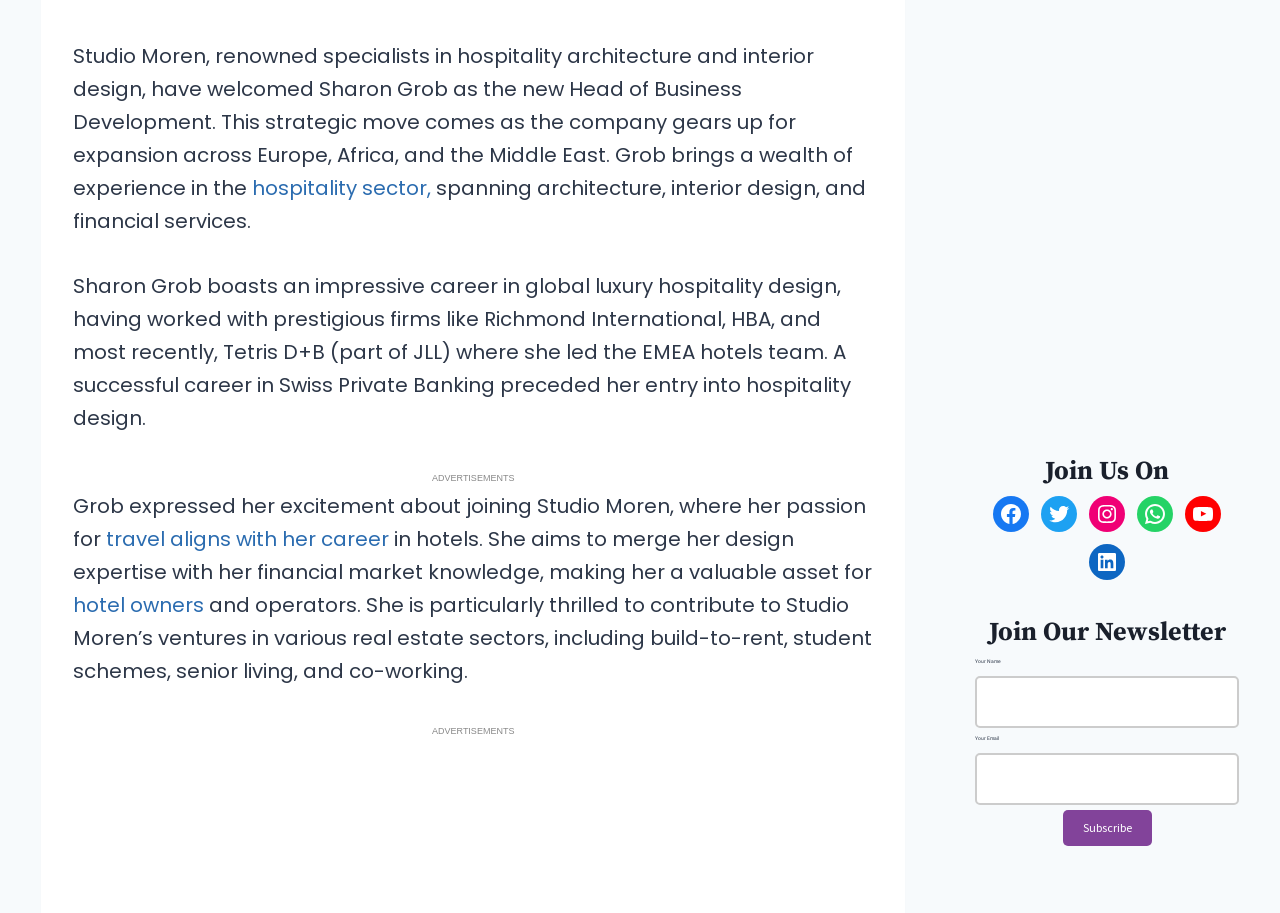Can you specify the bounding box coordinates of the area that needs to be clicked to fulfill the following instruction: "Click on the Facebook link"?

[0.776, 0.543, 0.804, 0.583]